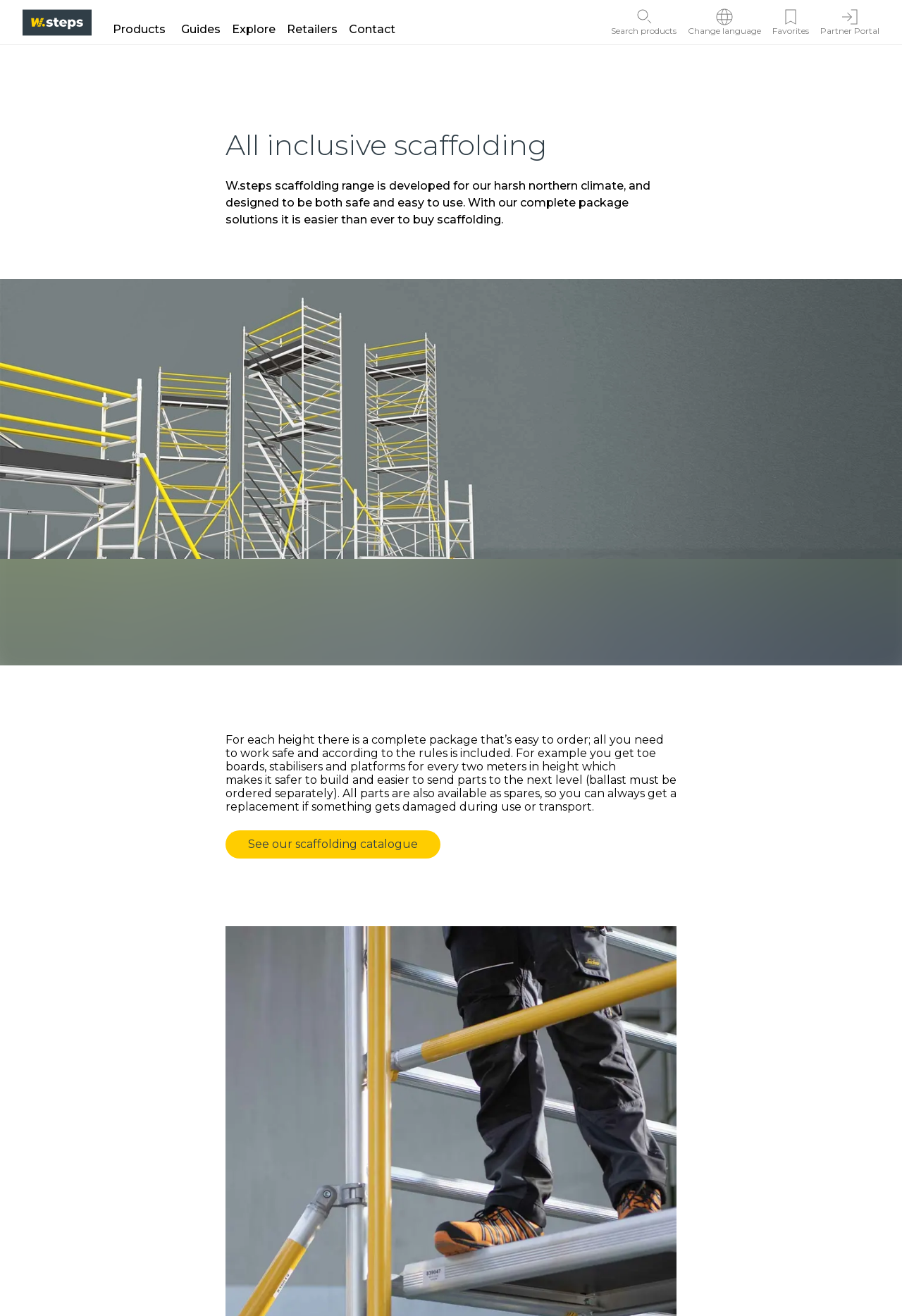Determine the bounding box for the described HTML element: "parent_node: Products aria-label="W.steps"". Ensure the coordinates are four float numbers between 0 and 1 in the format [left, top, right, bottom].

[0.025, 0.004, 0.102, 0.03]